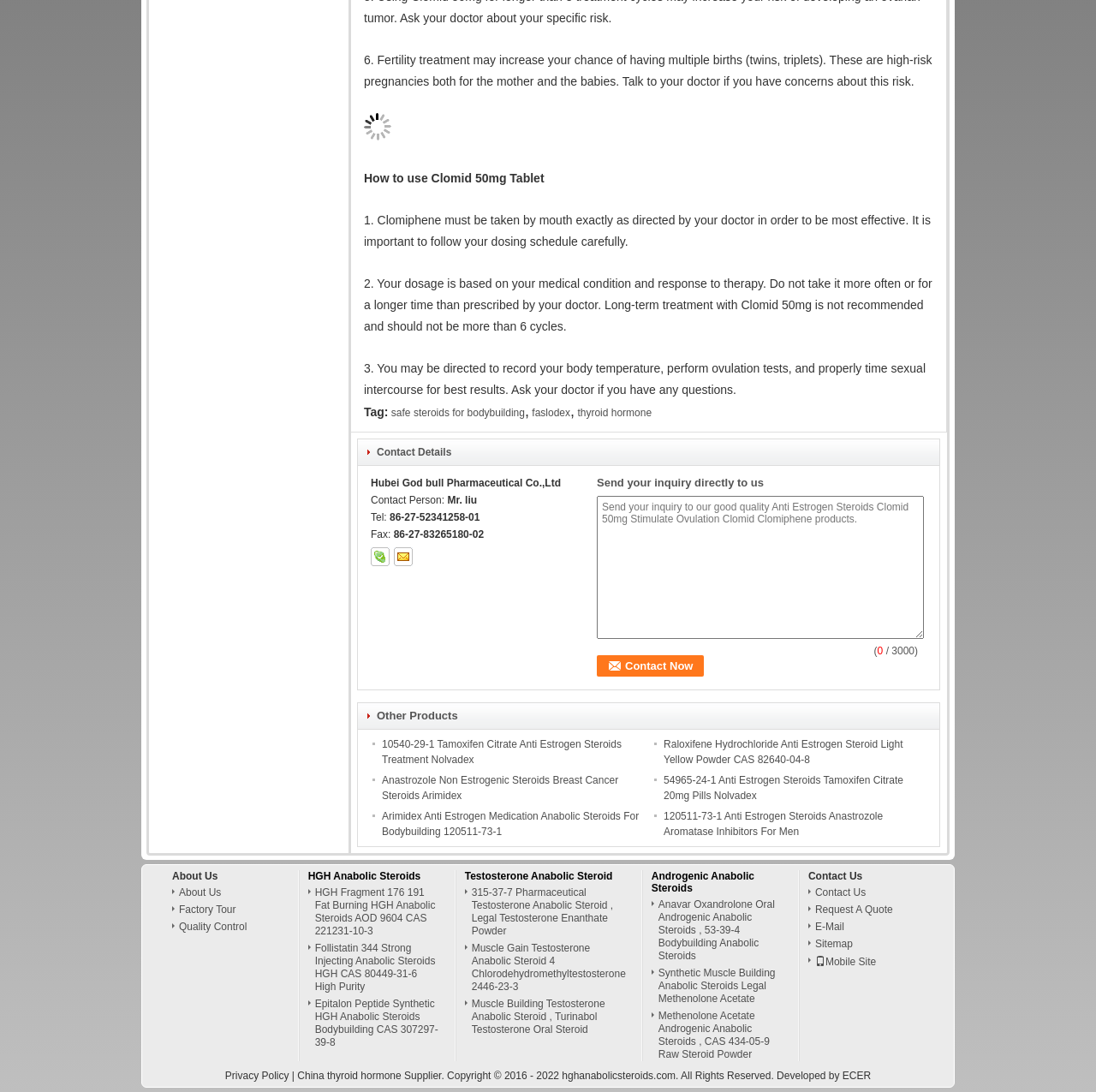Please identify the bounding box coordinates of the area I need to click to accomplish the following instruction: "Check the 'About Us' page".

[0.157, 0.812, 0.264, 0.824]